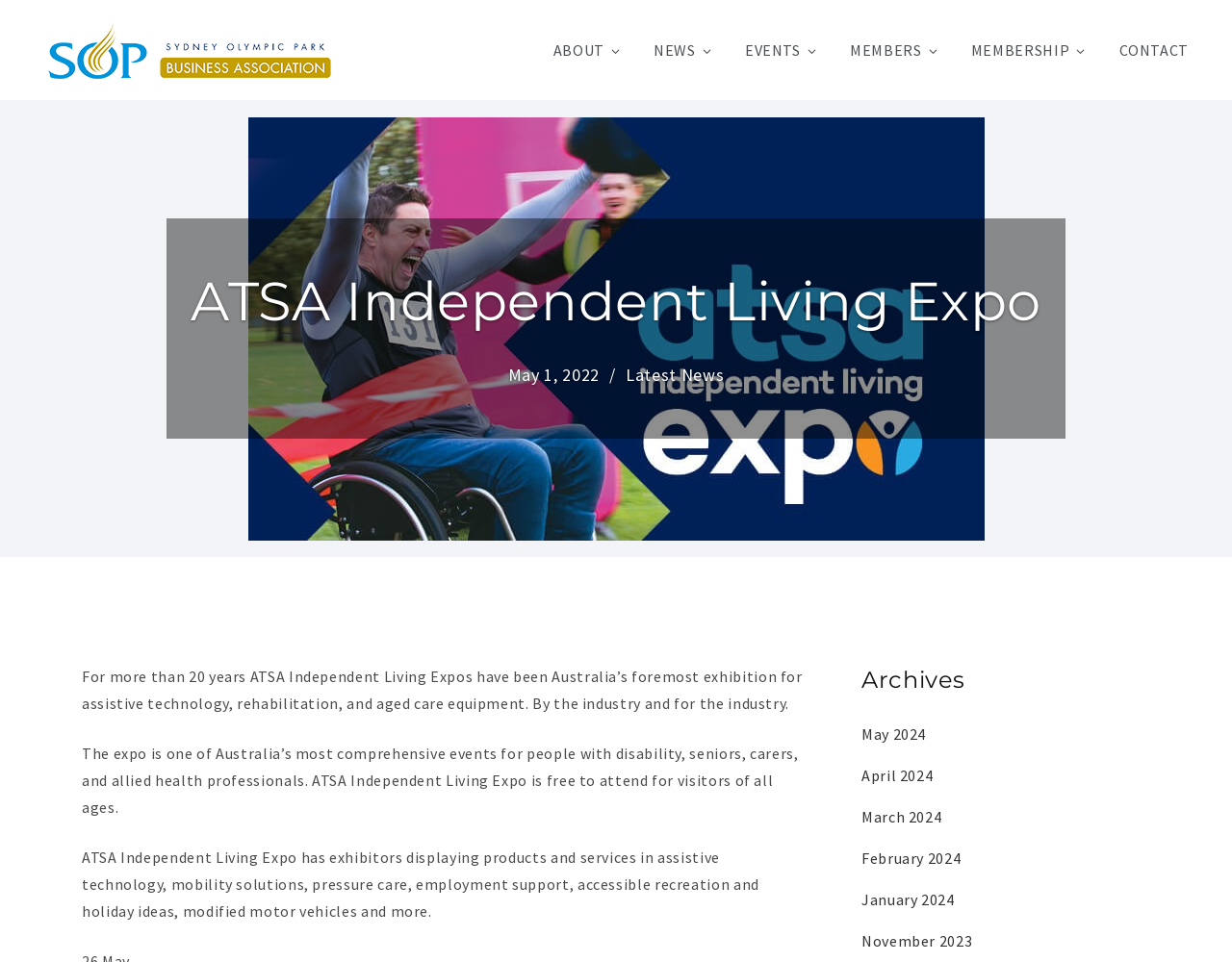Provide the bounding box coordinates of the area you need to click to execute the following instruction: "visit the Sydney Olympic Park Business Association website".

[0.035, 0.02, 0.27, 0.083]